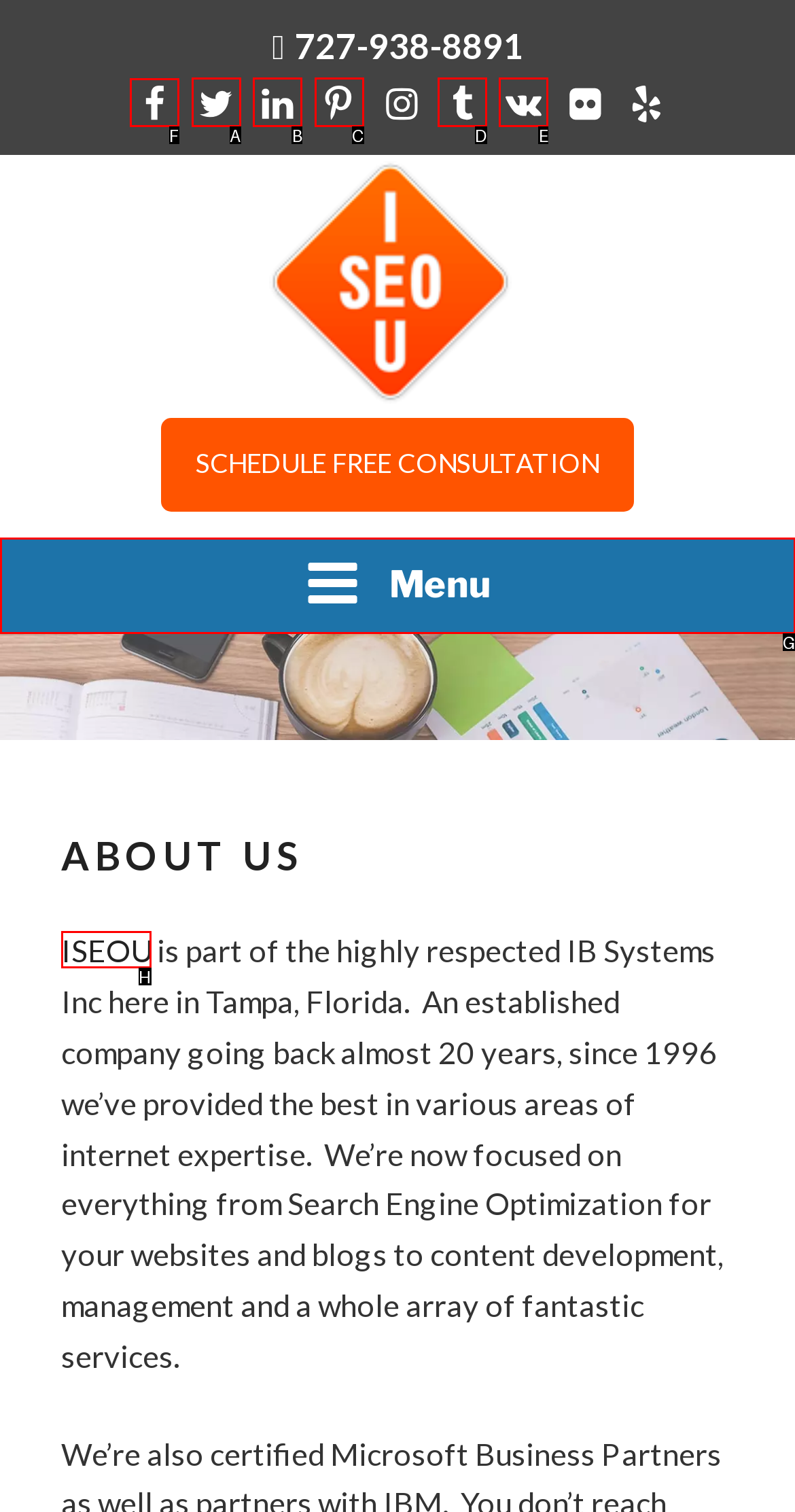Which option should be clicked to execute the task: Visit the social media page?
Reply with the letter of the chosen option.

F